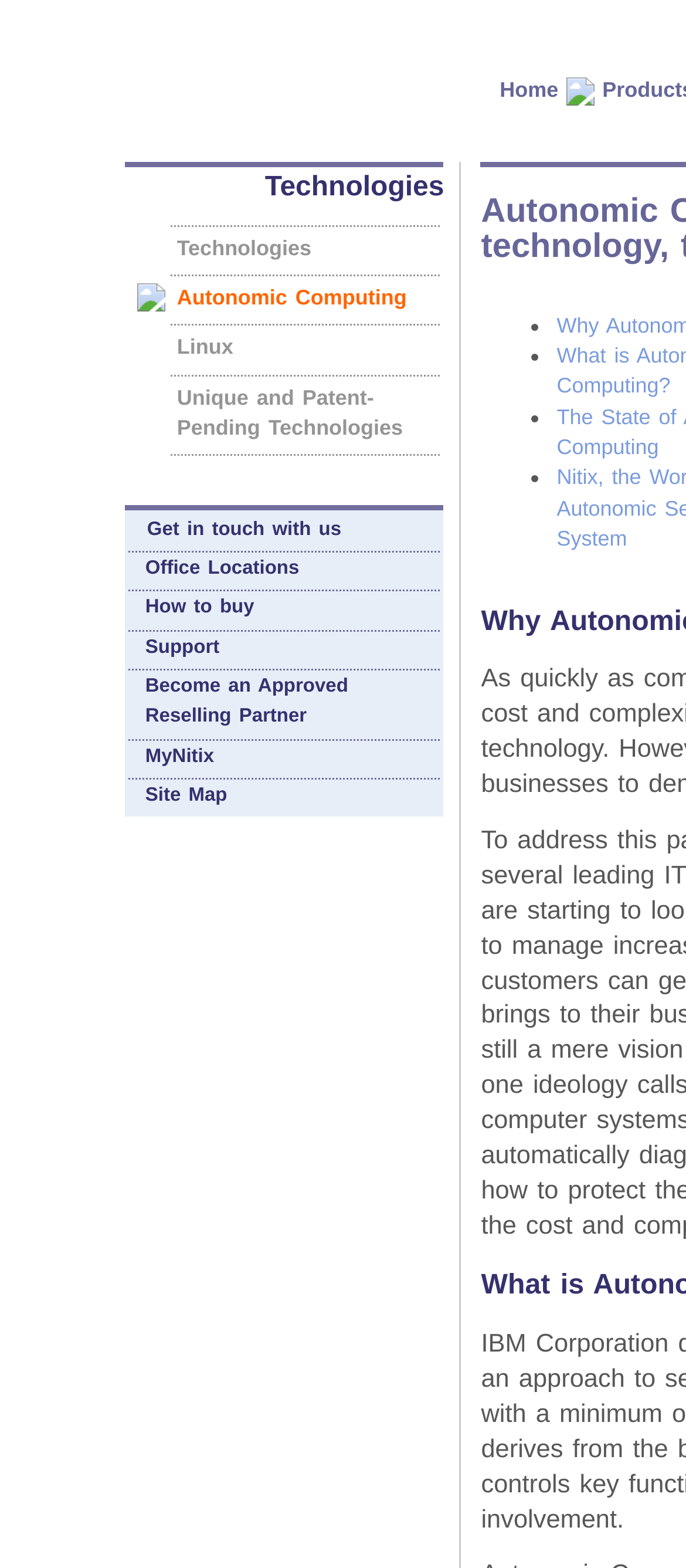Can you extract the primary headline text from the webpage?

Autonomic Computing - Tomorrow's technology, today